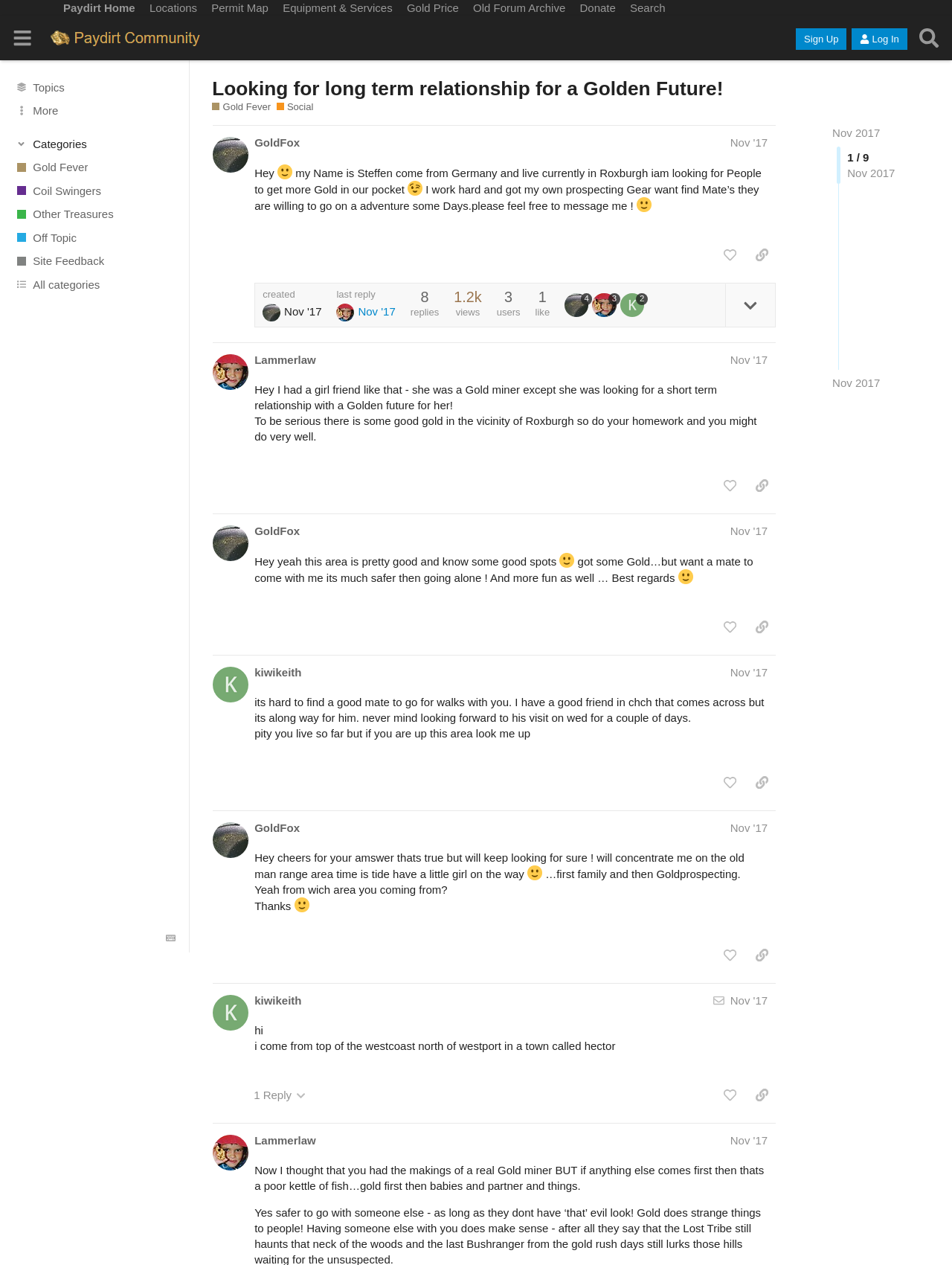Identify the bounding box coordinates for the region to click in order to carry out this instruction: "Toggle side menu". Provide the coordinates using four float numbers between 0 and 1, formatted as [left, top, right, bottom].

None